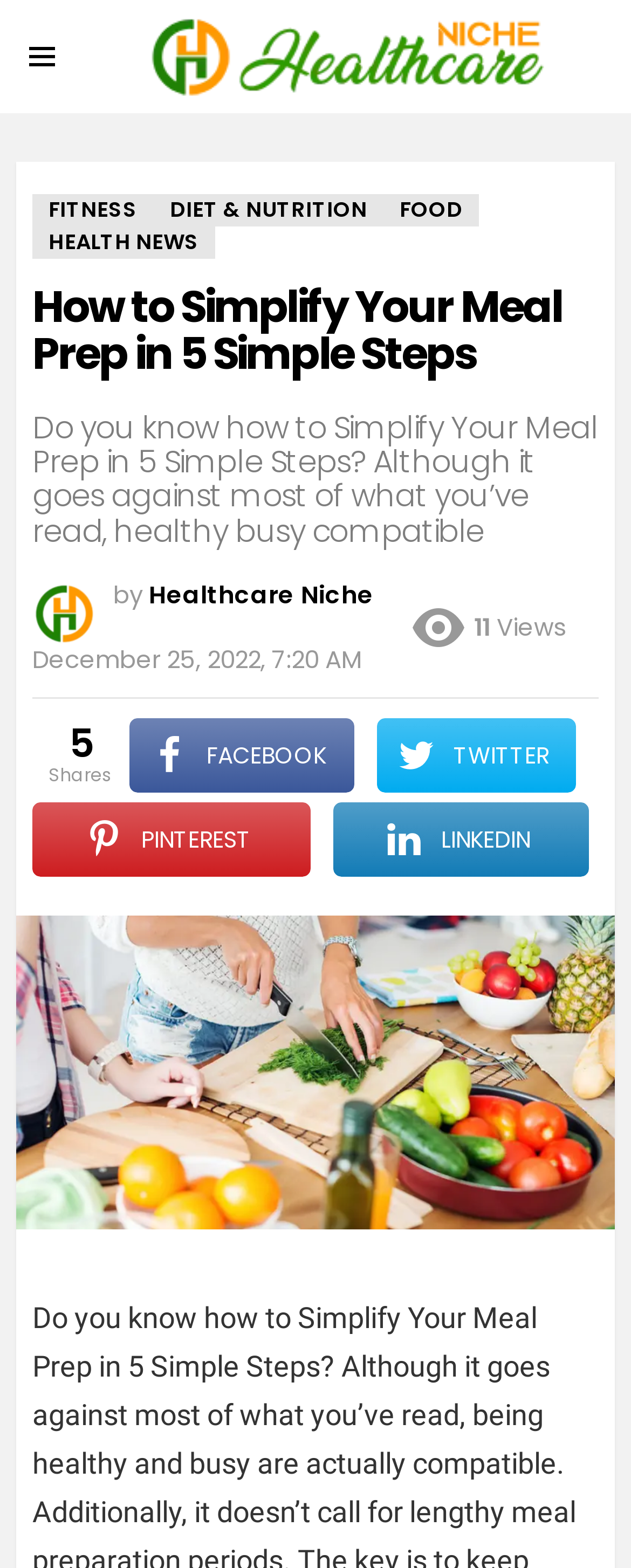Locate the bounding box coordinates of the clickable area needed to fulfill the instruction: "View the 'Healthcare Niche' image".

[0.233, 0.01, 0.874, 0.062]